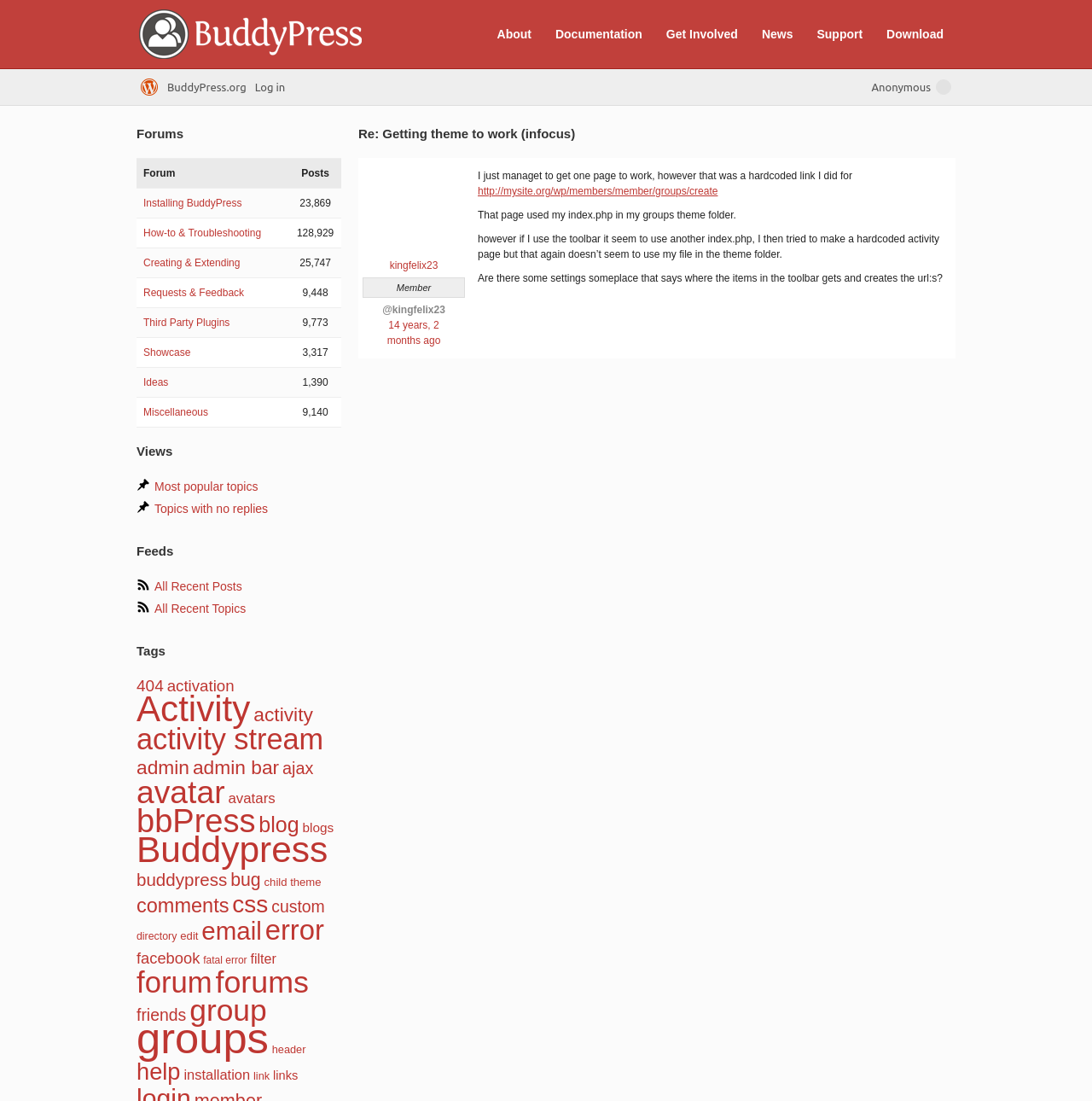Based on the element description: "Installing BuddyPress", identify the bounding box coordinates for this UI element. The coordinates must be four float numbers between 0 and 1, listed as [left, top, right, bottom].

[0.131, 0.179, 0.221, 0.19]